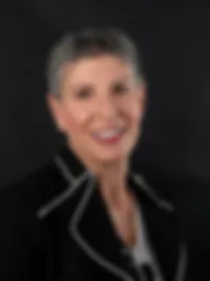Give a thorough and detailed caption for the image.

The image features a smiling individual with short, cropped hair and a friendly demeanor, dressed in a dark blazer with a distinctive light-colored trim. The background is dark, creating a strong contrast that highlights the individual's face and expression. Accompanying the image is a call to action encouraging viewers to "CONNECT WITH ME," suggesting a focus on engagement or networking. Additional visual elements include icons representing various forms of communication, such as a phone, text, and email, implying that this person is available for inquiries or consultations. This reflects a welcoming atmosphere aimed at fostering connections, particularly in a professional context, possibly related to geriatric care management.